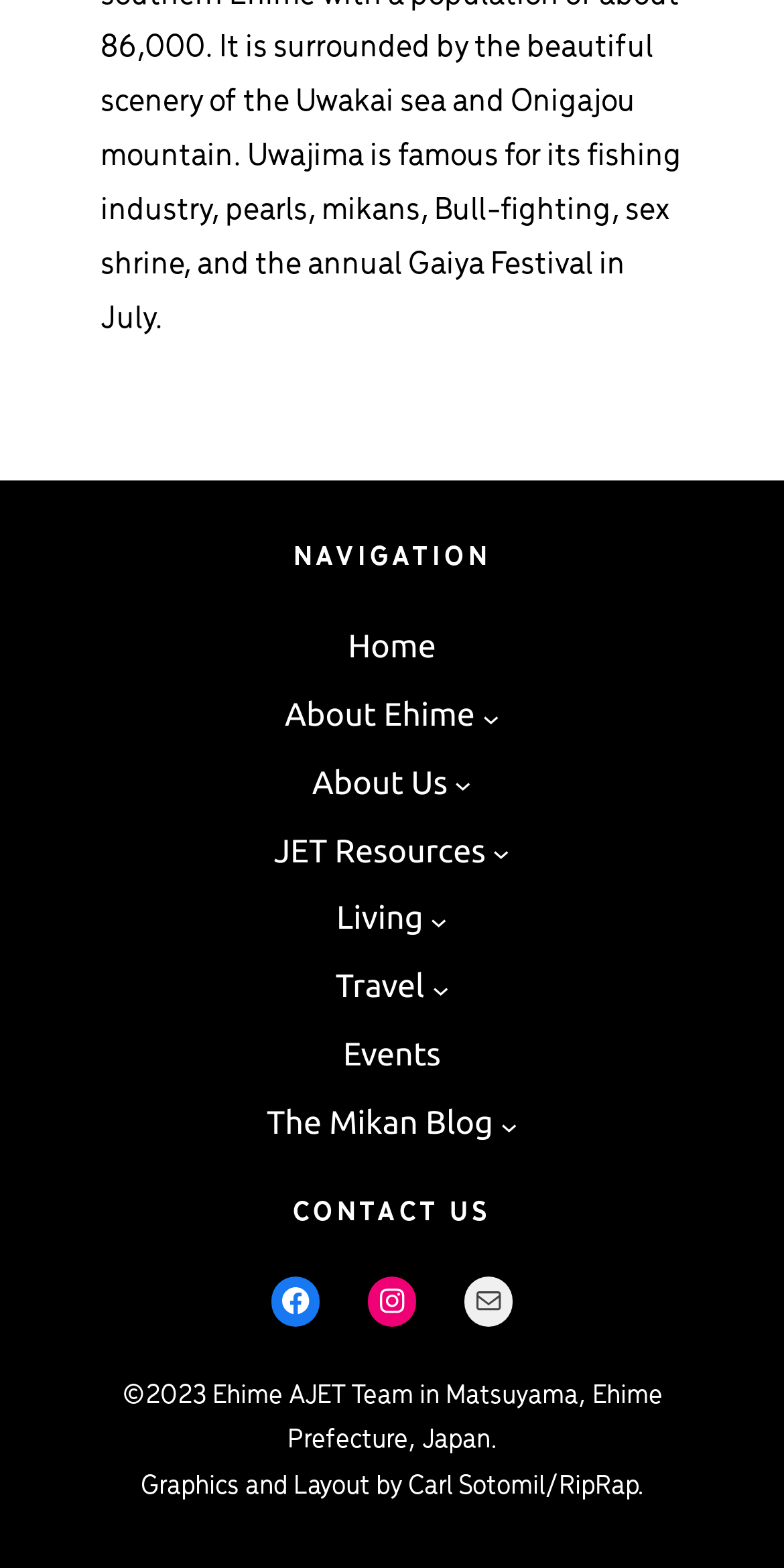What is the text below the navigation menu?
Answer with a single word or phrase by referring to the visual content.

CONTACT US